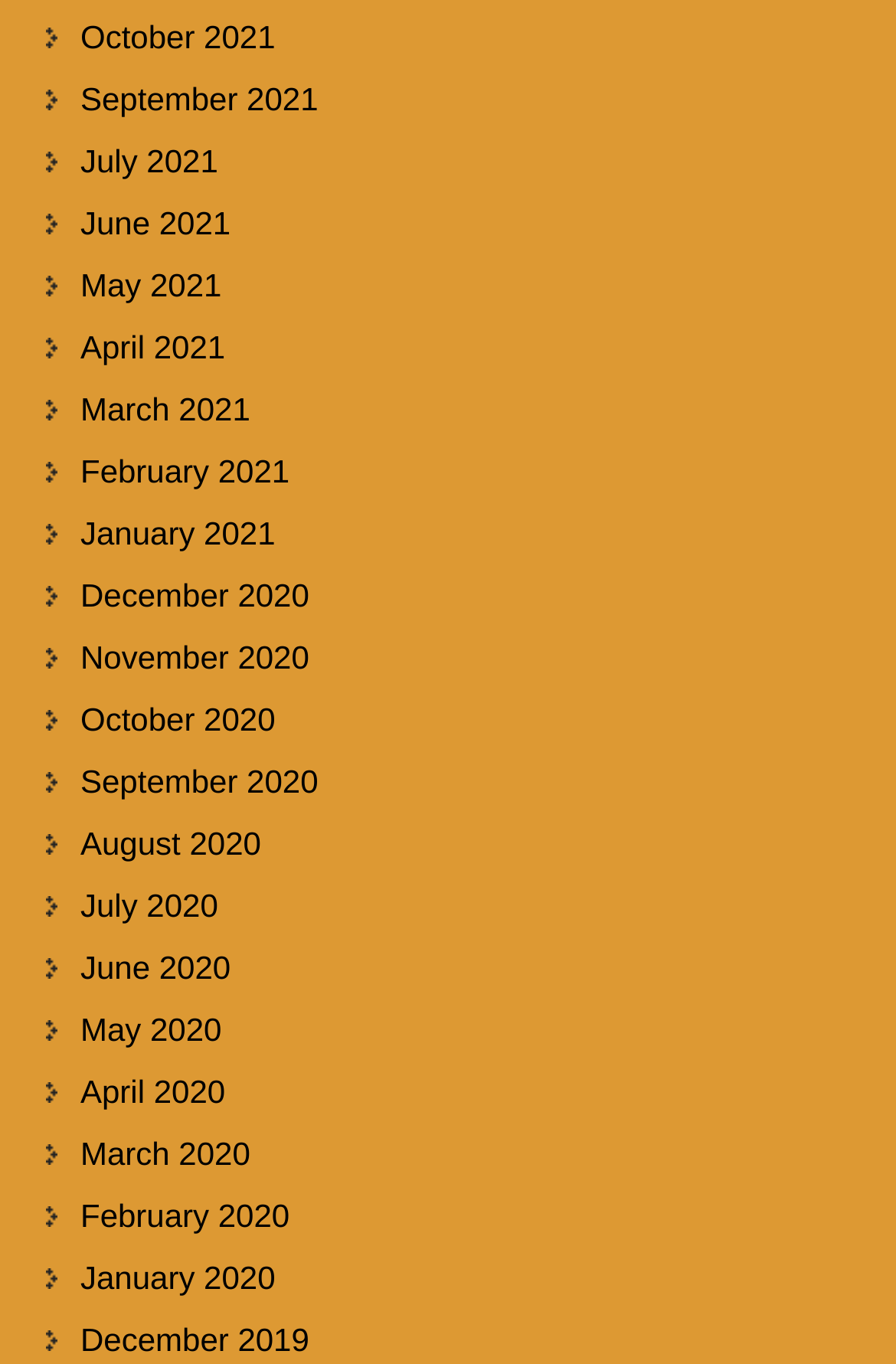Please determine the bounding box coordinates of the clickable area required to carry out the following instruction: "view January 2020". The coordinates must be four float numbers between 0 and 1, represented as [left, top, right, bottom].

[0.09, 0.924, 0.307, 0.951]